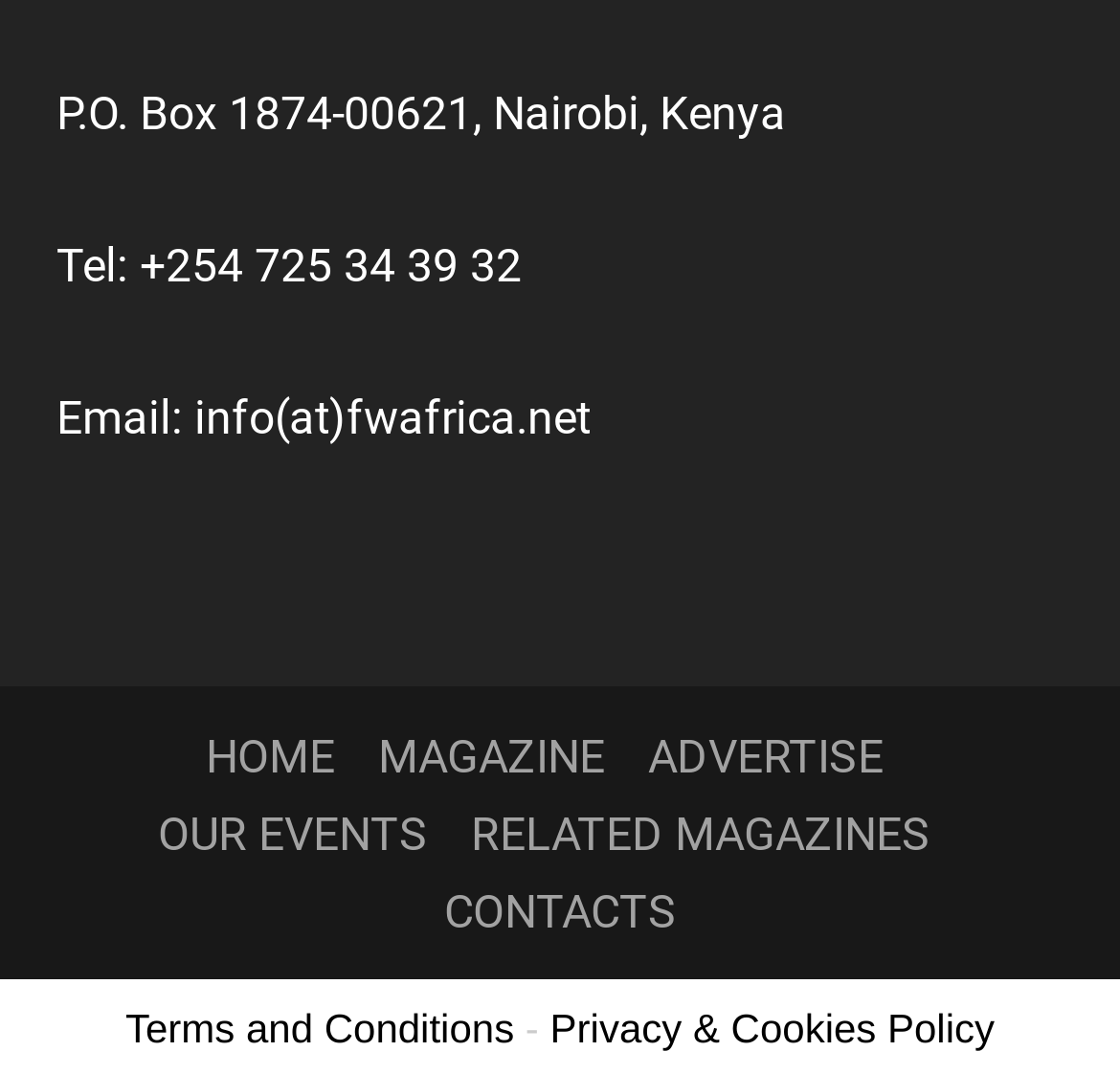What are the two policies mentioned at the bottom of the webpage?
Please respond to the question with a detailed and informative answer.

I found the two policies by looking at the bottom section of the webpage, where there are two link elements with coordinates [0.112, 0.935, 0.459, 0.978] and [0.491, 0.935, 0.888, 0.978]. These links are likely to be related to the organization's policies.